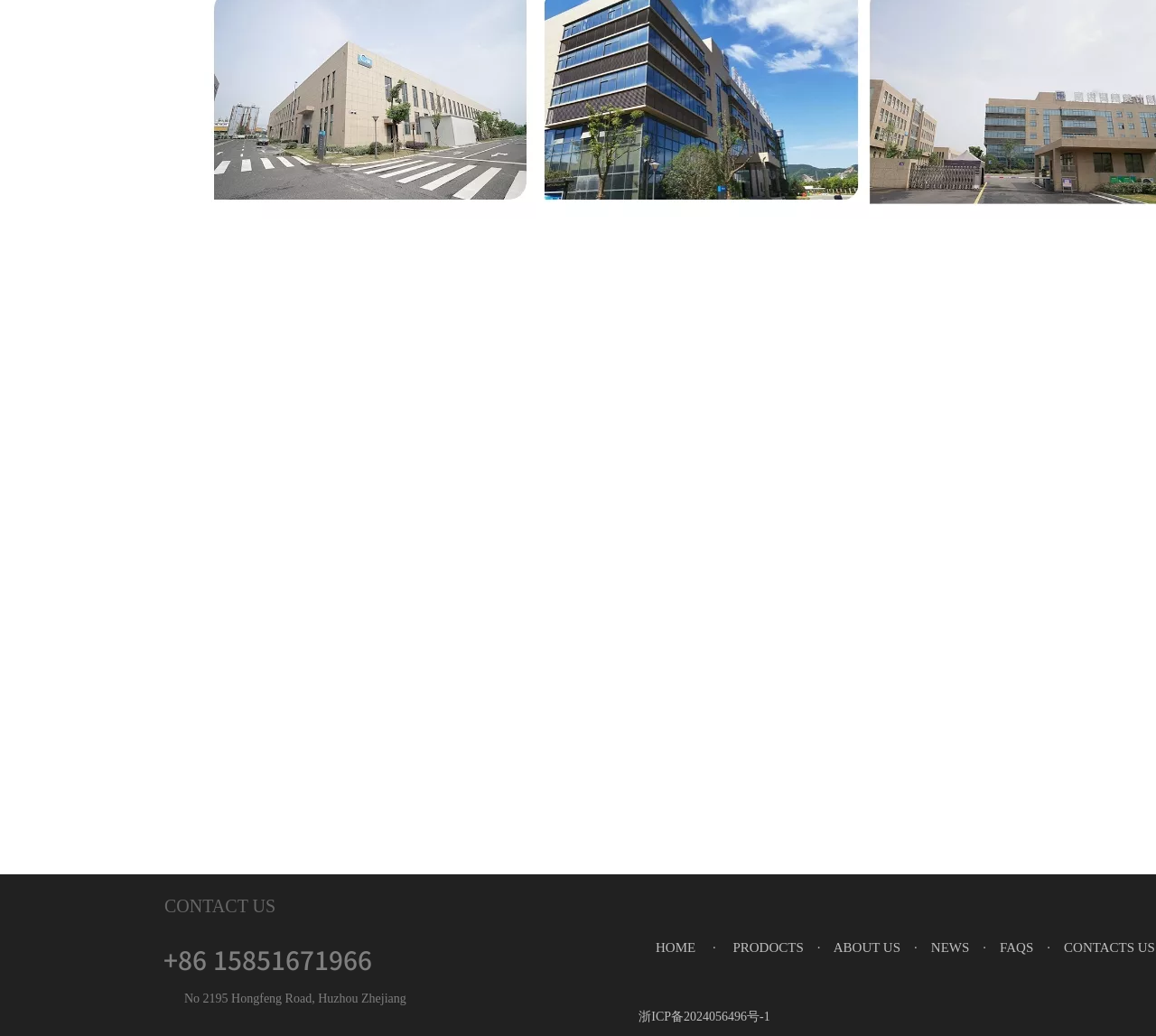How many navigation links are there?
Refer to the screenshot and respond with a concise word or phrase.

6